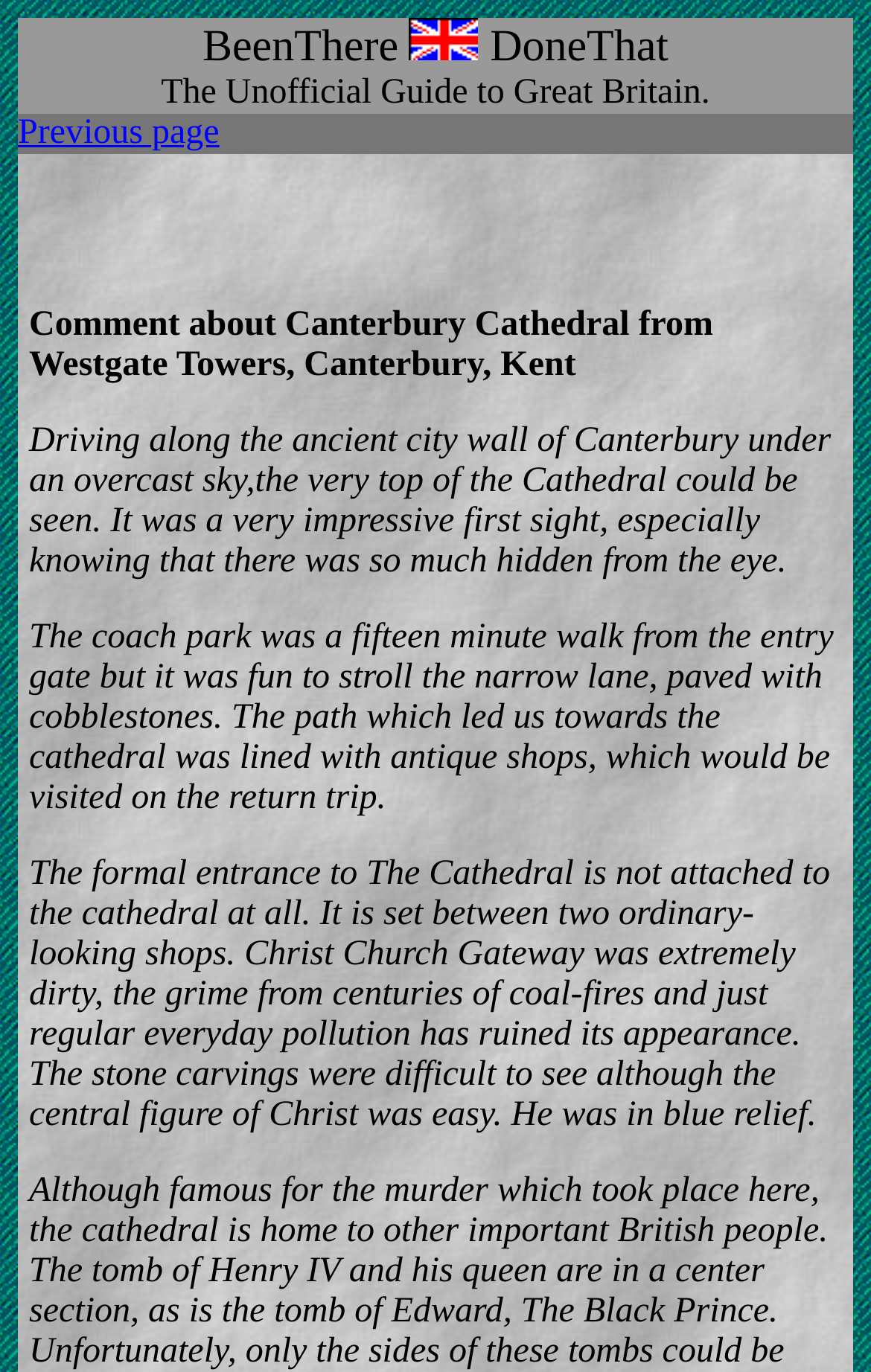What is the color of the relief of Christ?
Please provide a single word or phrase as your answer based on the image.

Blue